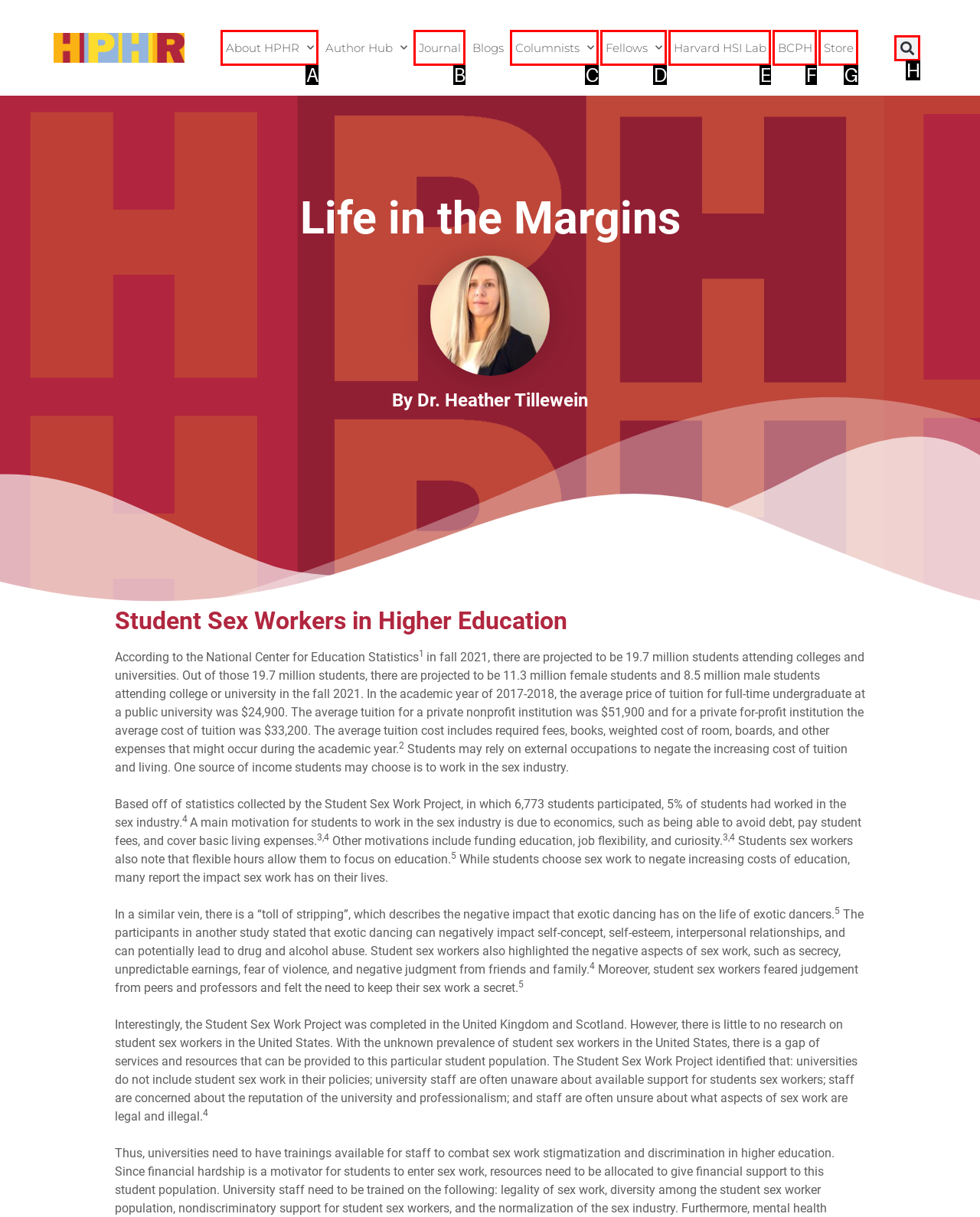Given the description: Harvard HSI Lab, pick the option that matches best and answer with the corresponding letter directly.

E